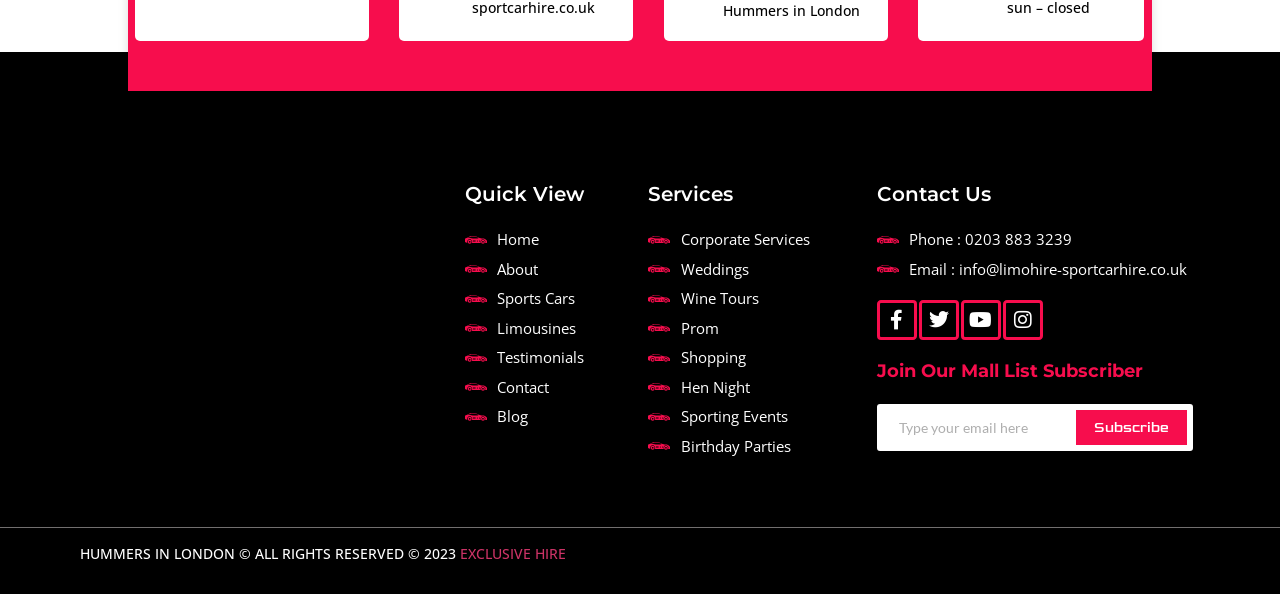What is the purpose of the textbox at the bottom?
Your answer should be a single word or phrase derived from the screenshot.

To subscribe to the mailing list